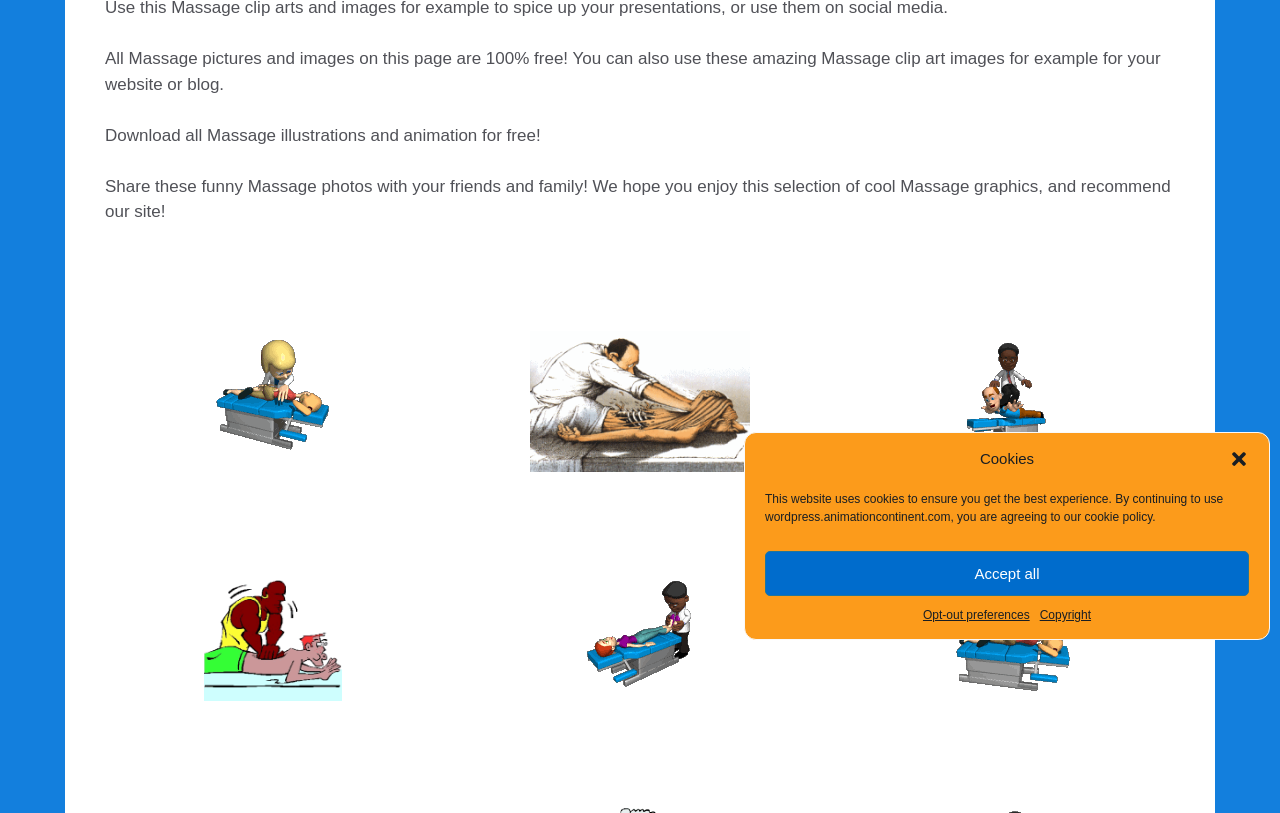Based on the element description Opt-out preferences, identify the bounding box coordinates for the UI element. The coordinates should be in the format (top-left x, top-left y, bottom-right x, bottom-right y) and within the 0 to 1 range.

[0.721, 0.745, 0.804, 0.768]